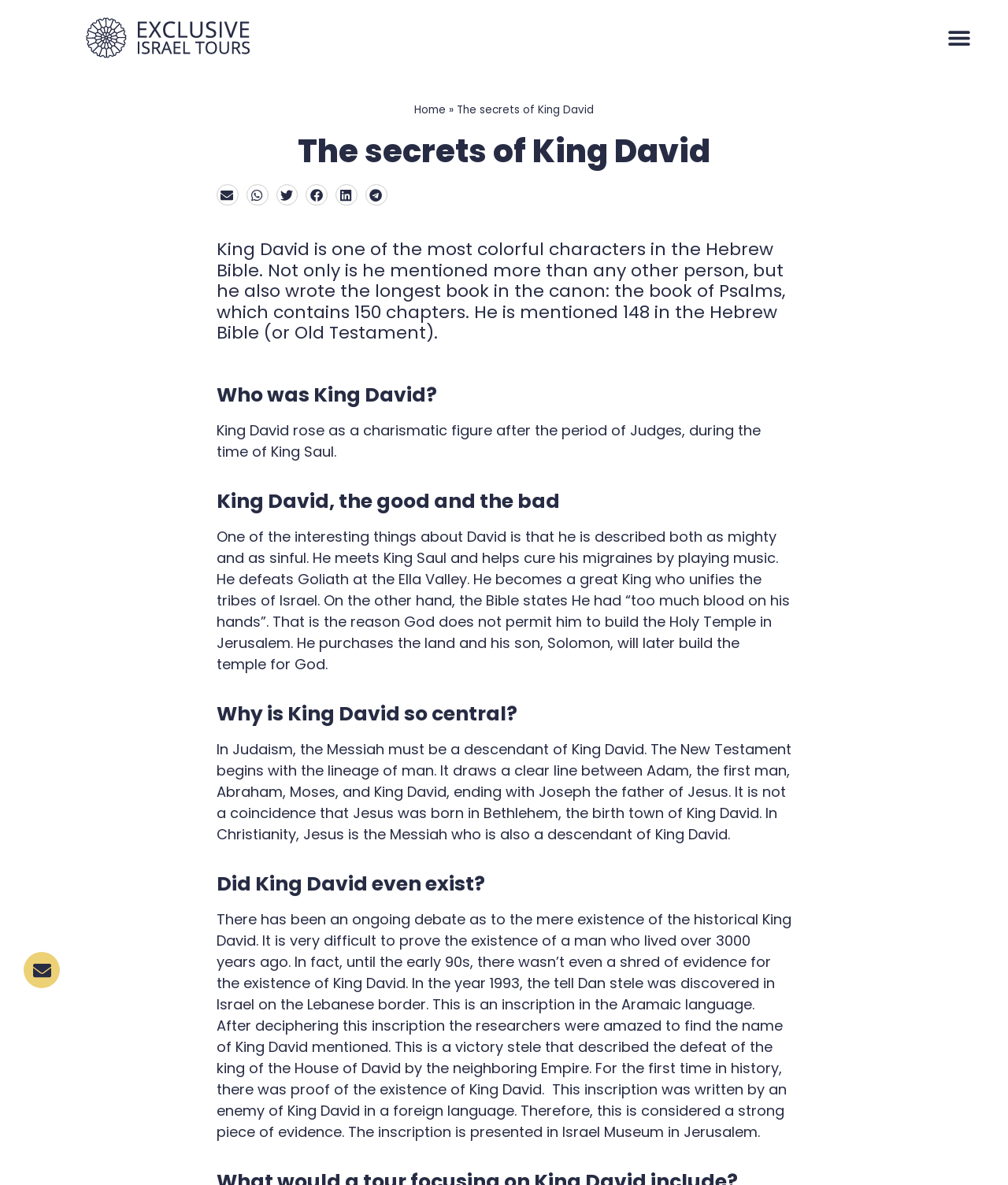Please find the bounding box for the UI component described as follows: "Menu".

[0.934, 0.017, 0.969, 0.047]